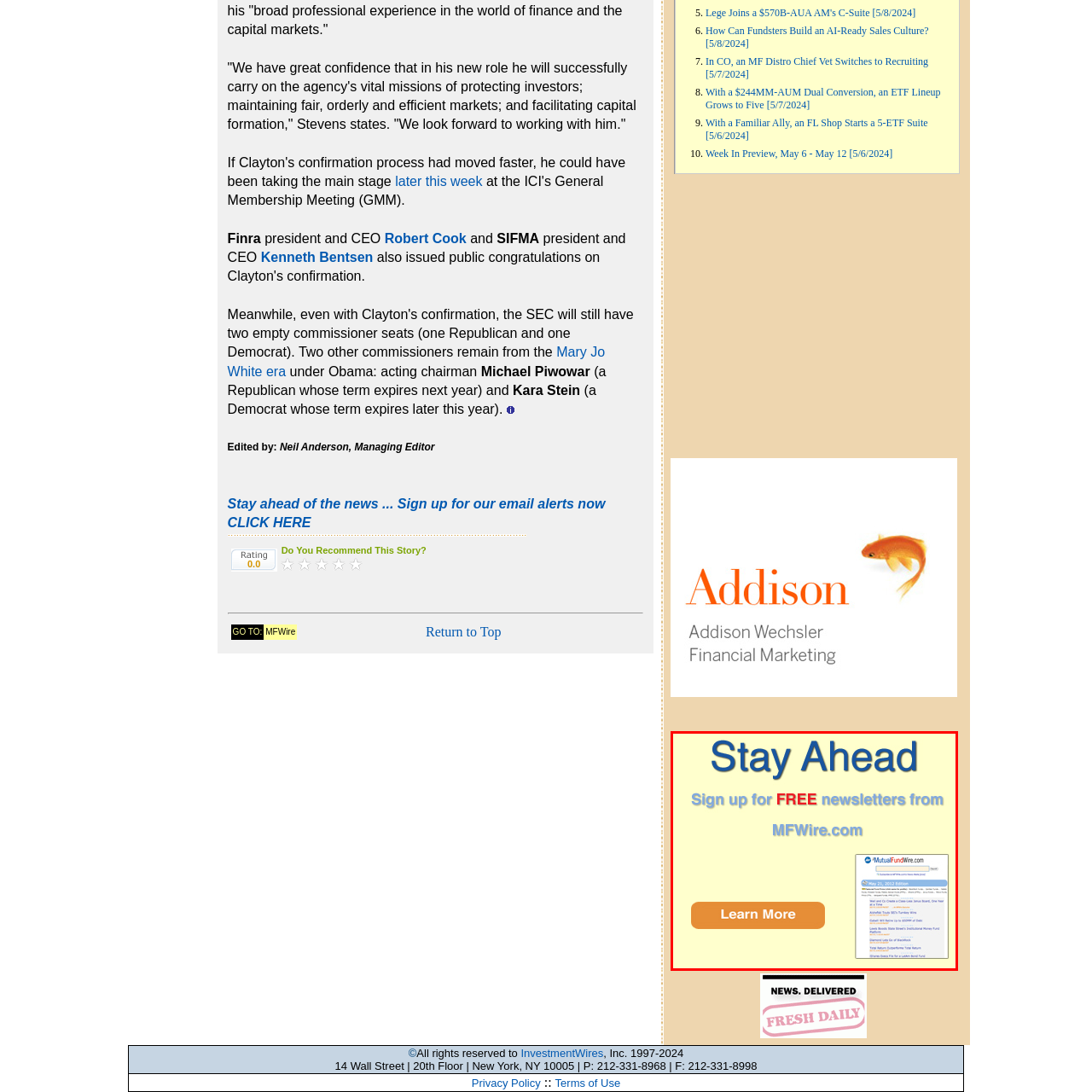Inspect the part framed by the grey rectangle, What is the label on the call-to-action button? 
Reply with a single word or phrase.

Learn More